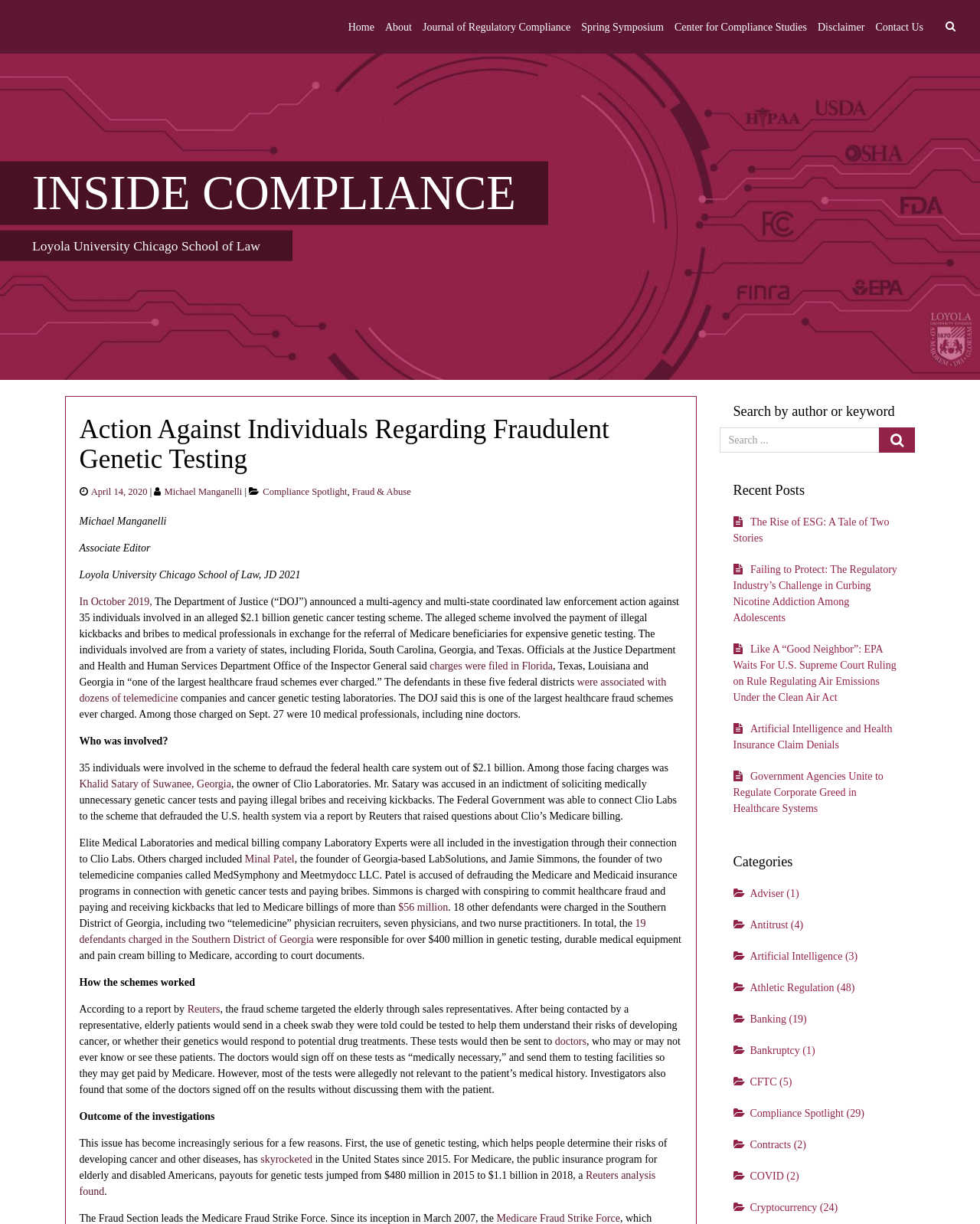What is the amount of Medicare billings mentioned?
Deliver a detailed and extensive answer to the question.

The answer can be found in the link element with the text '$56 million' which is located in the main content section of the webpage.